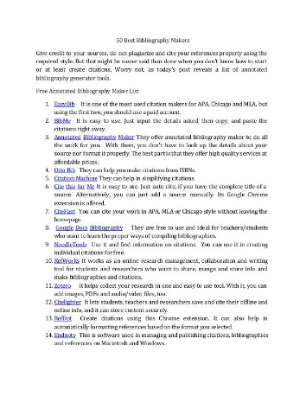Describe the image thoroughly, including all noticeable details.

The image showcases a list titled "50 Best Bibliography Makers," highlighting various online citation tools that assist users in properly formatting their references according to different styles such as APA, Chicago, and MLA. It emphasizes the importance of crediting sources to avoid plagiarism and provides an annotated bibliography generator tool overview. This guide is particularly useful for students and researchers, as it simplifies the citation process and ensures accuracy in bibliography creation. Users are encouraged to input their source details easily, making it an essential resource for anyone looking to enhance their academic writing.